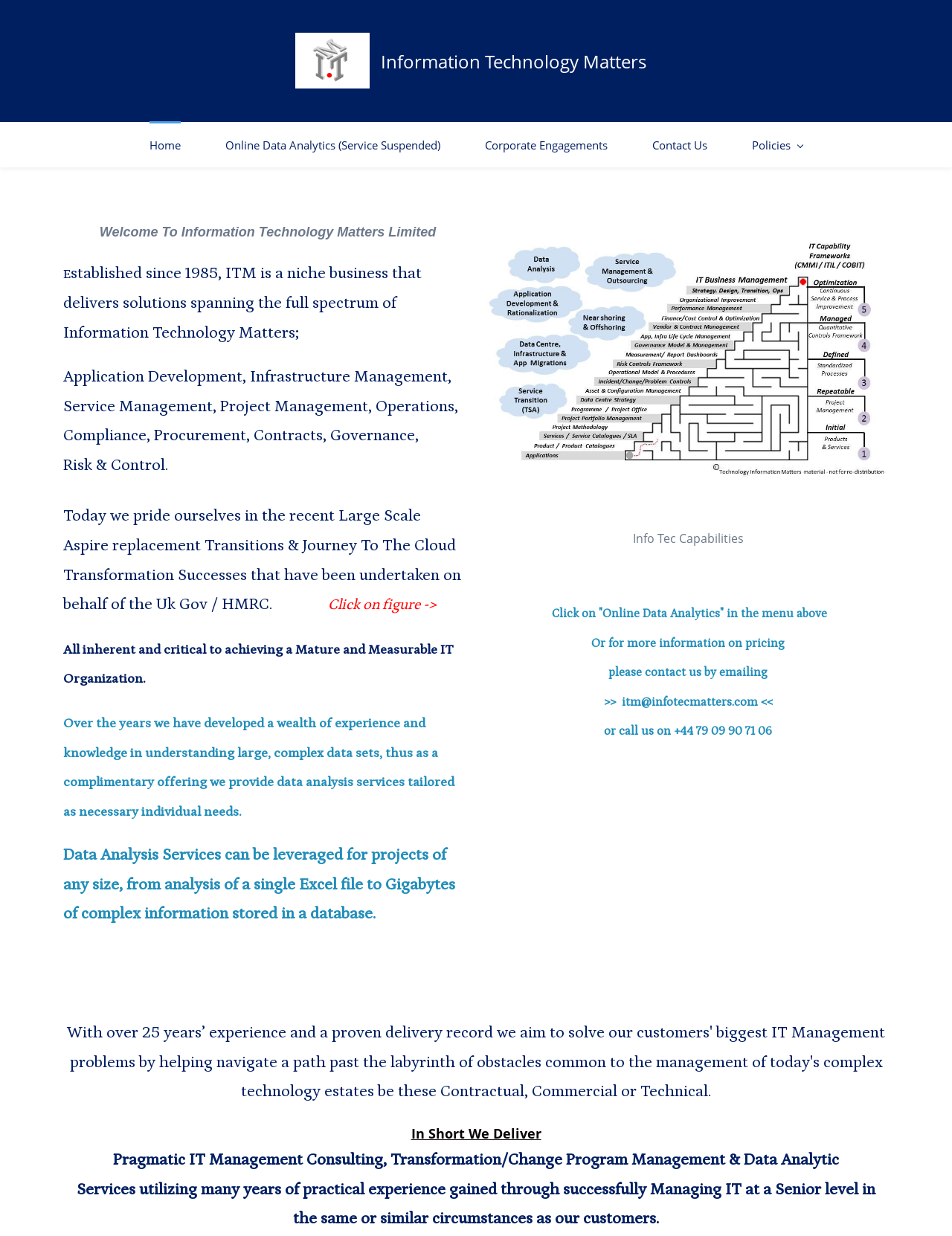Calculate the bounding box coordinates for the UI element based on the following description: "parent_node: Info Tec Capabilities". Ensure the coordinates are four float numbers between 0 and 1, i.e., [left, top, right, bottom].

[0.512, 0.179, 0.934, 0.193]